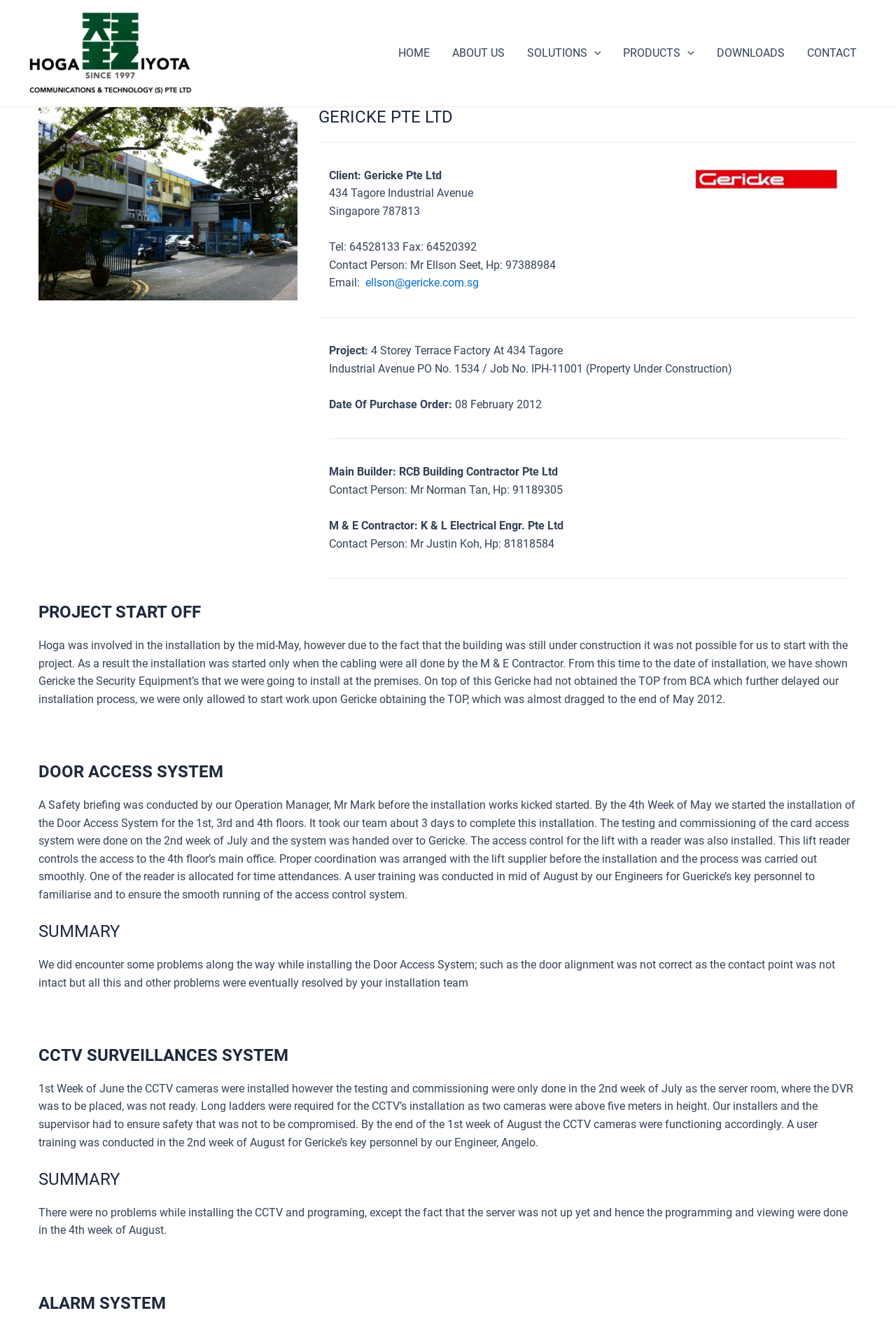Kindly determine the bounding box coordinates for the clickable area to achieve the given instruction: "Click the email link".

[0.408, 0.209, 0.534, 0.219]